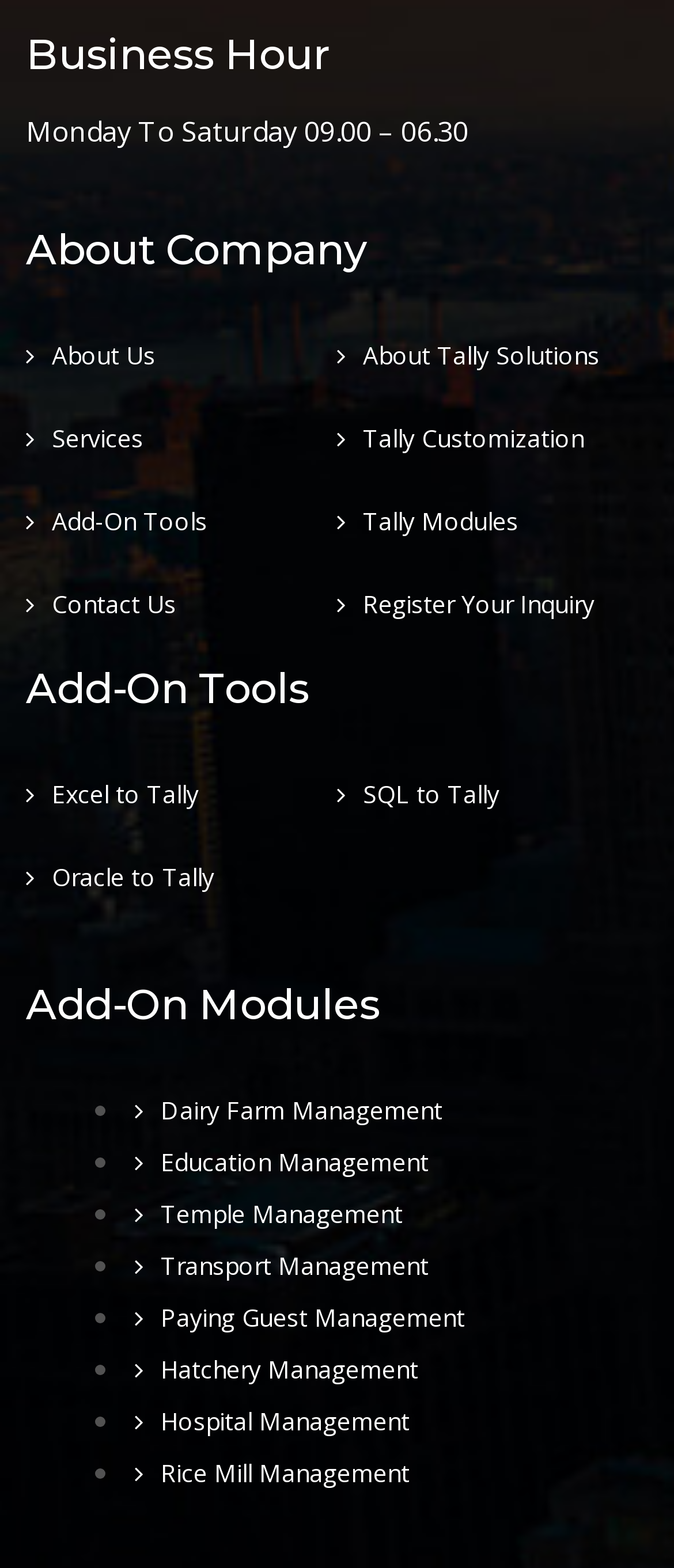Locate the bounding box coordinates of the region to be clicked to comply with the following instruction: "View About Us". The coordinates must be four float numbers between 0 and 1, in the form [left, top, right, bottom].

[0.038, 0.216, 0.231, 0.237]